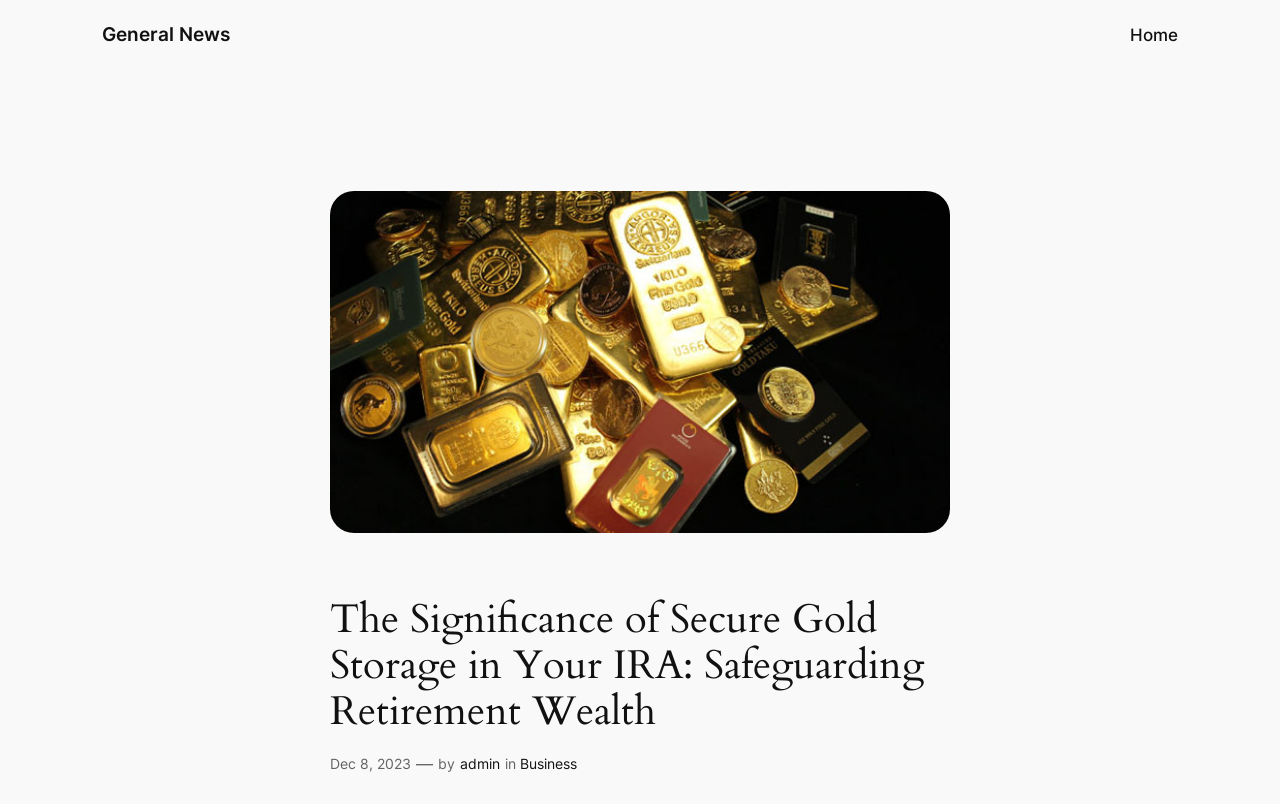Provide your answer in one word or a succinct phrase for the question: 
What is the category of the article?

Business